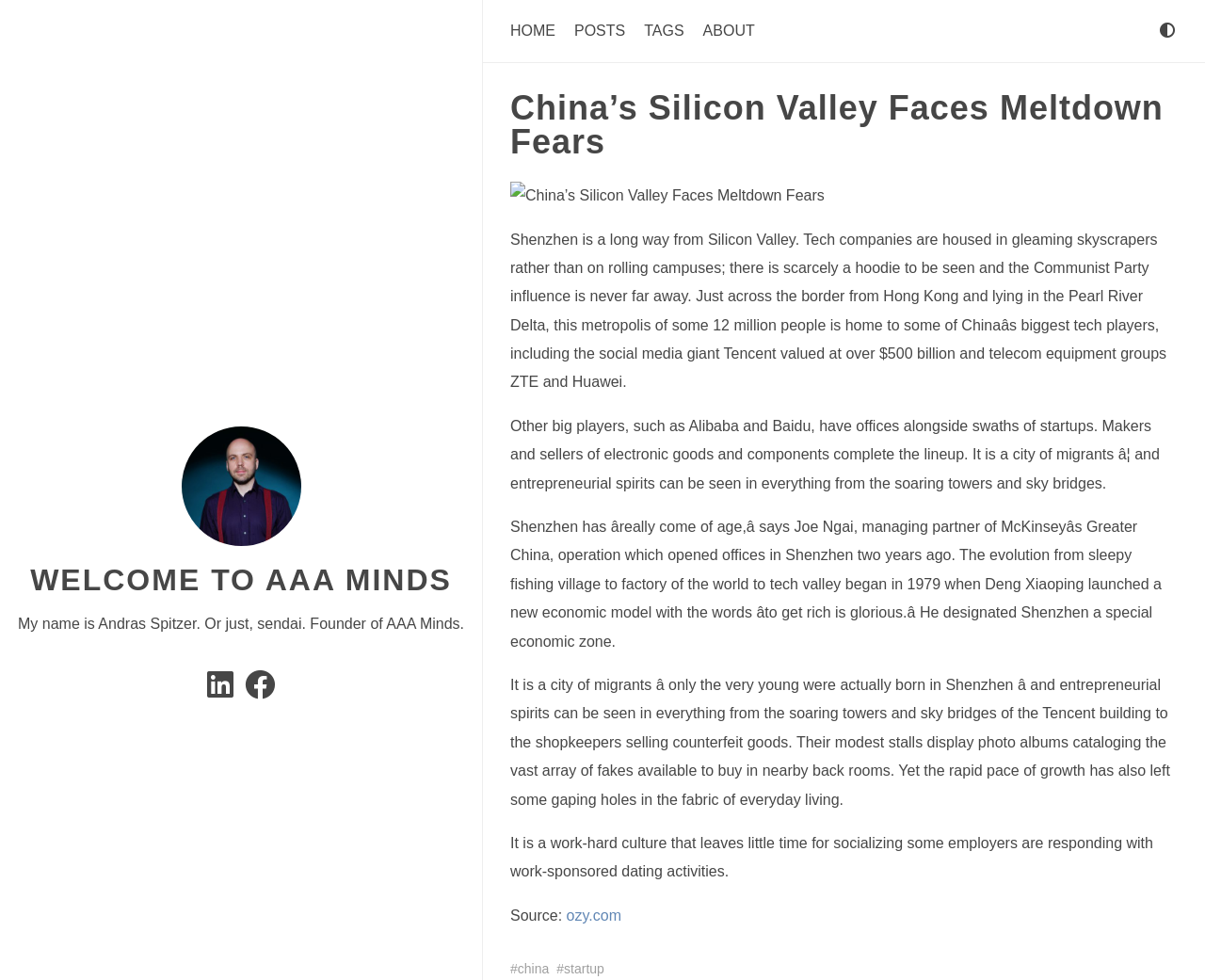Identify the bounding box coordinates for the UI element described as follows: Posts. Use the format (top-left x, top-left y, bottom-right x, bottom-right y) and ensure all values are floating point numbers between 0 and 1.

[0.477, 0.023, 0.519, 0.039]